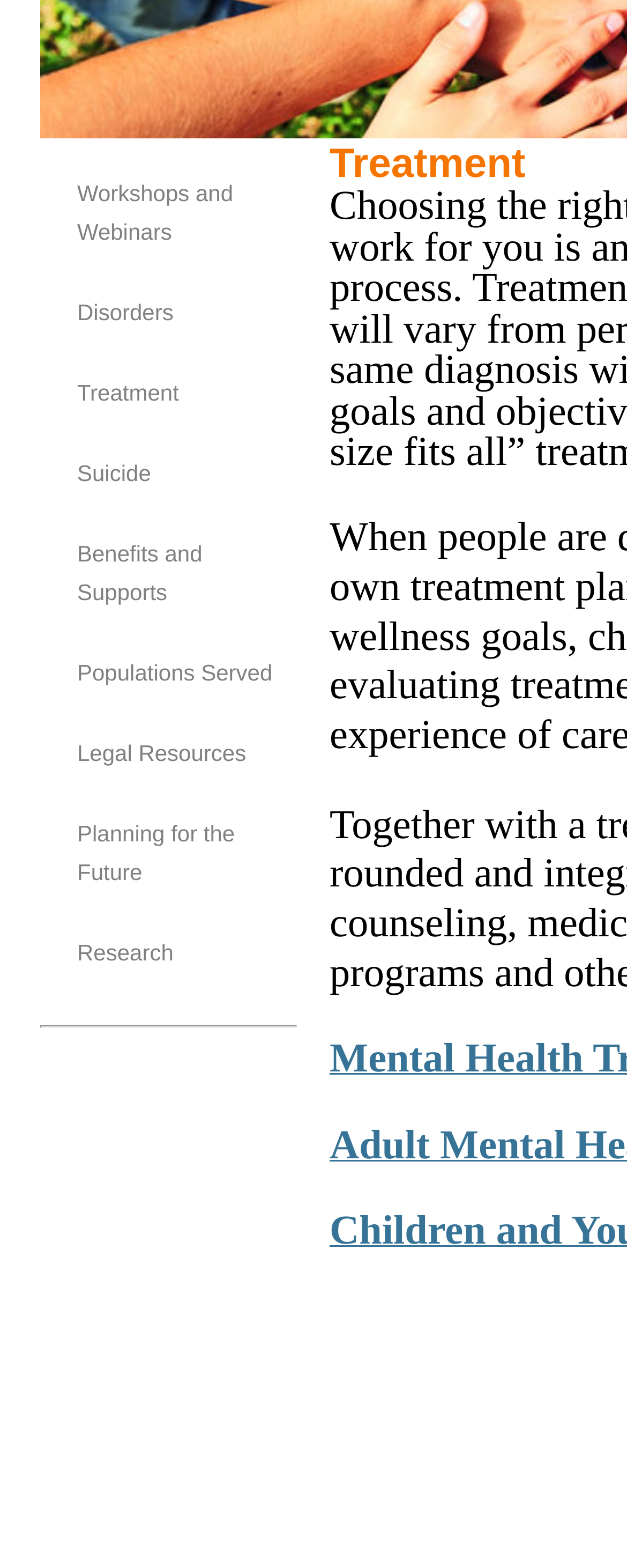Identify the bounding box coordinates for the UI element described as follows: "Populations Served". Ensure the coordinates are four float numbers between 0 and 1, formatted as [left, top, right, bottom].

[0.123, 0.421, 0.434, 0.437]